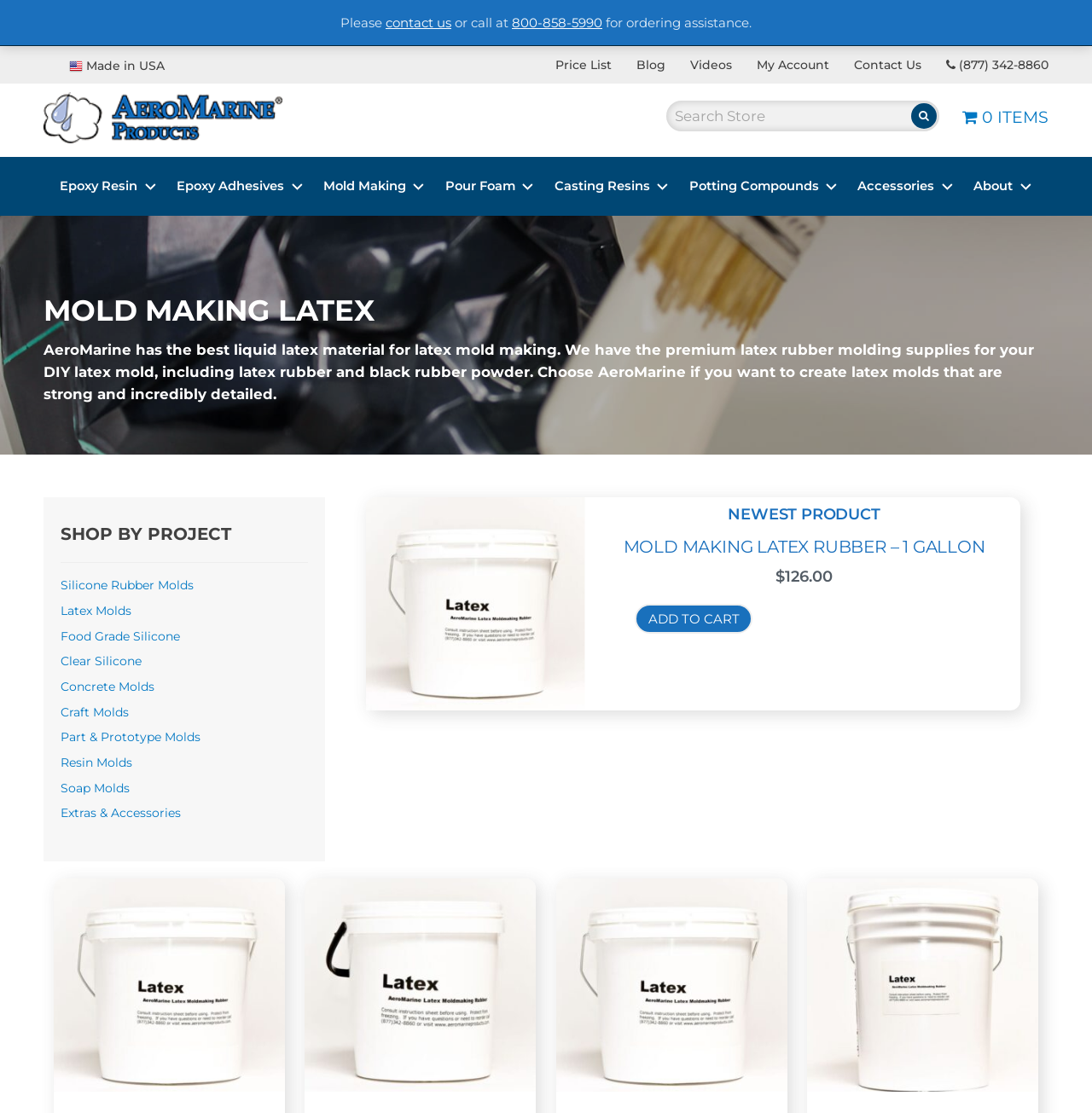Give a complete and precise description of the webpage's appearance.

This webpage is about Mold Making Latex: Liquid Mold Making Rubber Kits. At the top, there are several links, including "Made in USA", "Price List", "Blog", "Videos", "My Account", "Contact Us", and a phone number. To the left of these links, there is a logo of Aeromarine Products Inc. with an image. On the right side, there is a search bar and a cart icon with the text "Cart 0 ITEMS".

Below the top section, there are three main categories: Epoxy Resin, Epoxy Adhesives, and Mold Making. Each category has a heading and several sub-links. Under Epoxy Resin, there are links to "FEATURED PRODUCTS", "SHOP BY PROJECT", and "SHOP BY COLOR". The featured products include 300/21 Laminating Epoxy Resin, 400/21 Epoxy Resin, and 5 Minute Quick Set Epoxy. The "SHOP BY PROJECT" section has links to Concrete Epoxy Resin, Counter Top & Bar Table Epoxy, and others. The "SHOP BY COLOR" section has links to Clear Epoxy Resin, Colored Epoxy Resin, and others.

Under Epoxy Adhesives, there are similar sections: "FEATURED PRODUCTS", "SHOP BY PROJECT", and "SHOP BY COLOR". The featured products include 300/11 Epoxy Resin Adhesive, 300/11 Black Potting and Encapsulation Epoxy Resin, and 5 Minute Quick Set Epoxy. The "SHOP BY PROJECT" section has links to 5 Minute Epoxy Glue, Concrete Epoxy Glue, and others. The "SHOP BY COLOR" section has links to Black Epoxy Glue, Clear Epoxy Glue, and others.

Under Mold Making, there are also "FEATURED PRODUCTS", "SHOP BY PROJECT", and "SHOP BY TYPE" sections. The featured products include AM 125 - Simple 1:1 Mix Silicone Rubber, AM 128 RTV Silicone Rubber, and Mold Making Latex Rubber. The "SHOP BY PROJECT" section has links to Concrete Molds, Craft Molds, and others. The "SHOP BY TYPE" section has links to All Silicone Rubber, Clear Silicone Rubber, and others.

At the bottom of each category, there is a "View All" link to view all products in that category.